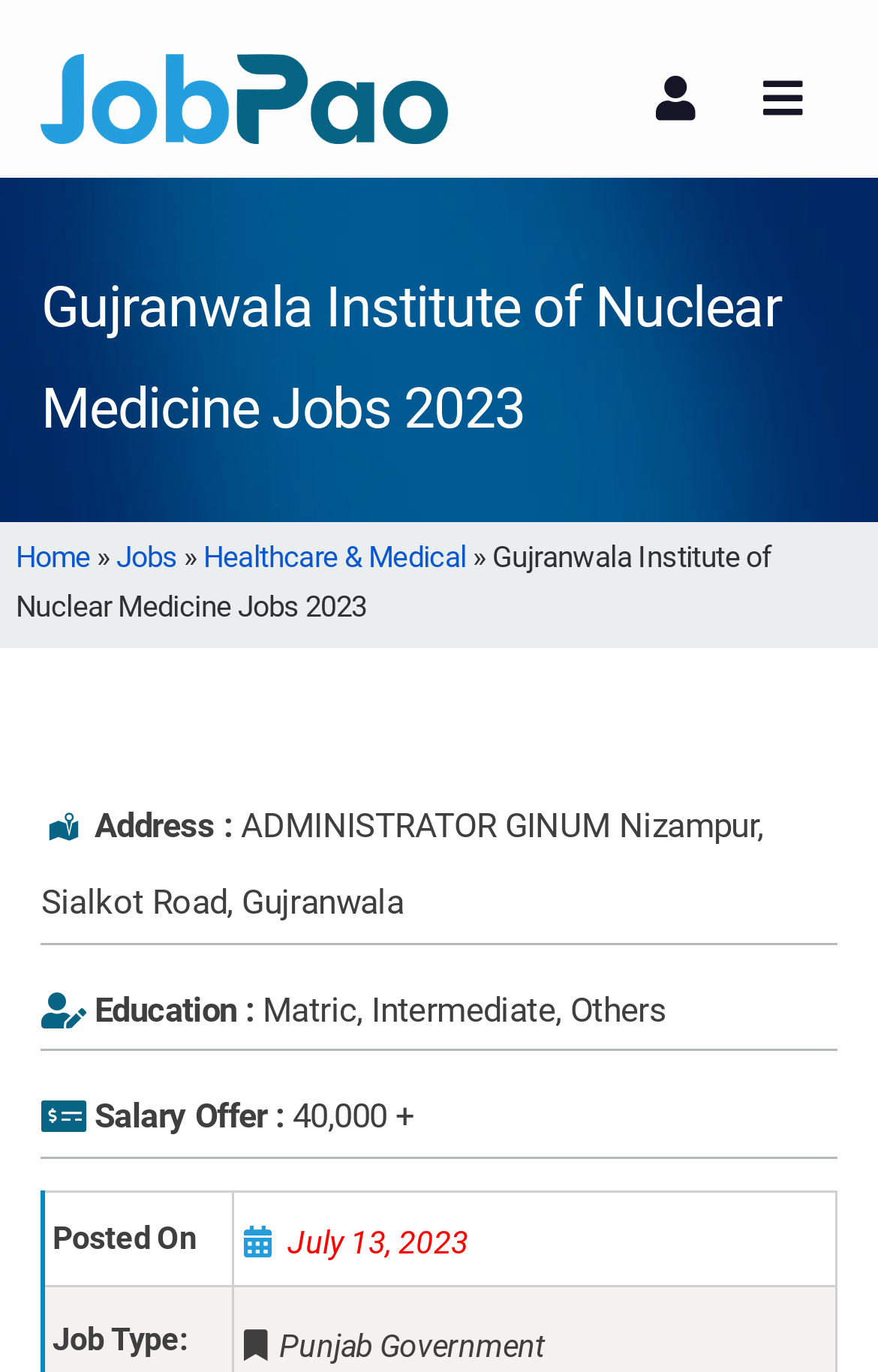Your task is to extract the text of the main heading from the webpage.

Gujranwala Institute of Nuclear Medicine Jobs 2023